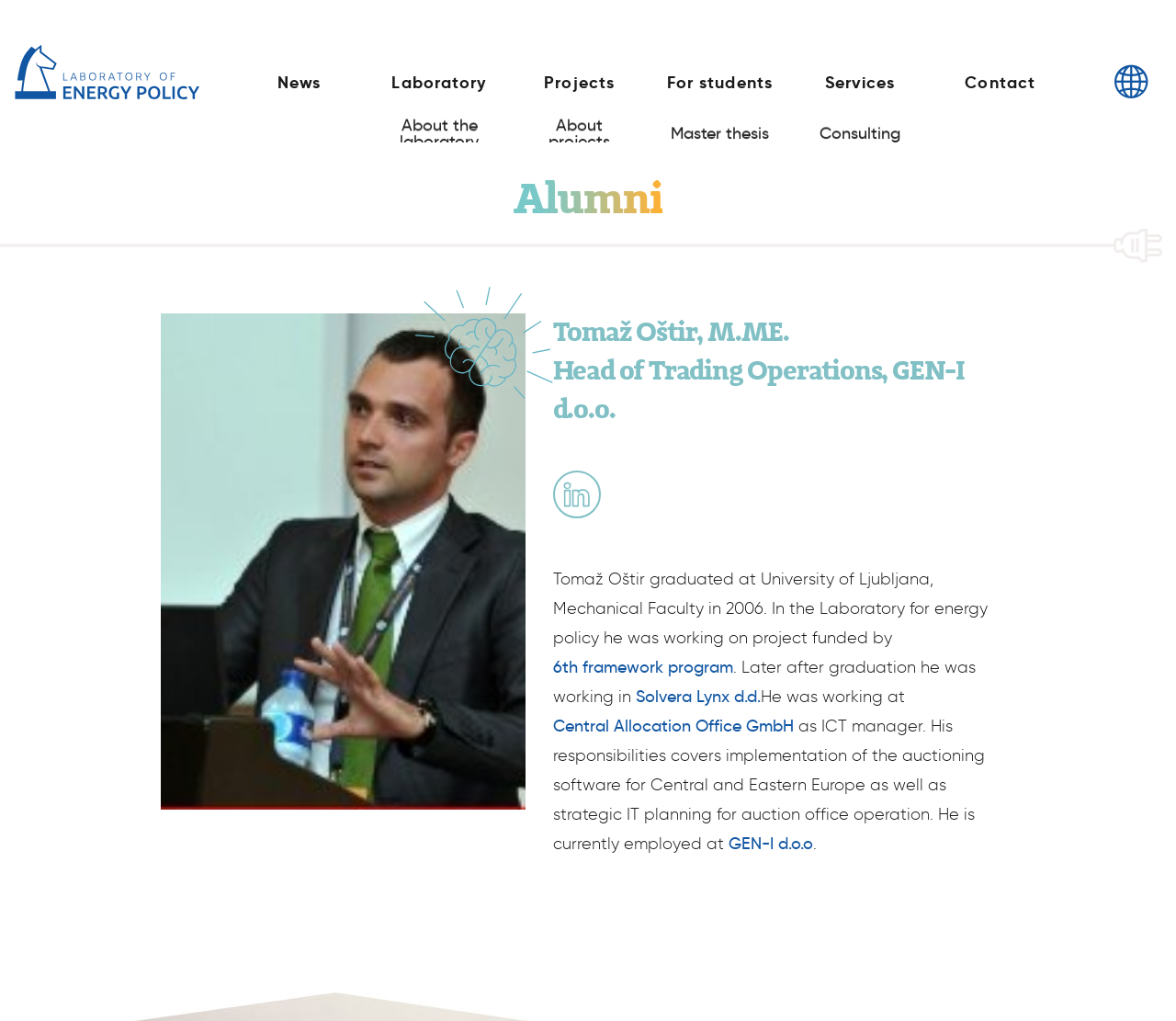Extract the bounding box coordinates for the described element: "Laboratory". The coordinates should be represented as four float numbers between 0 and 1: [left, top, right, bottom].

[0.314, 0.059, 0.433, 0.104]